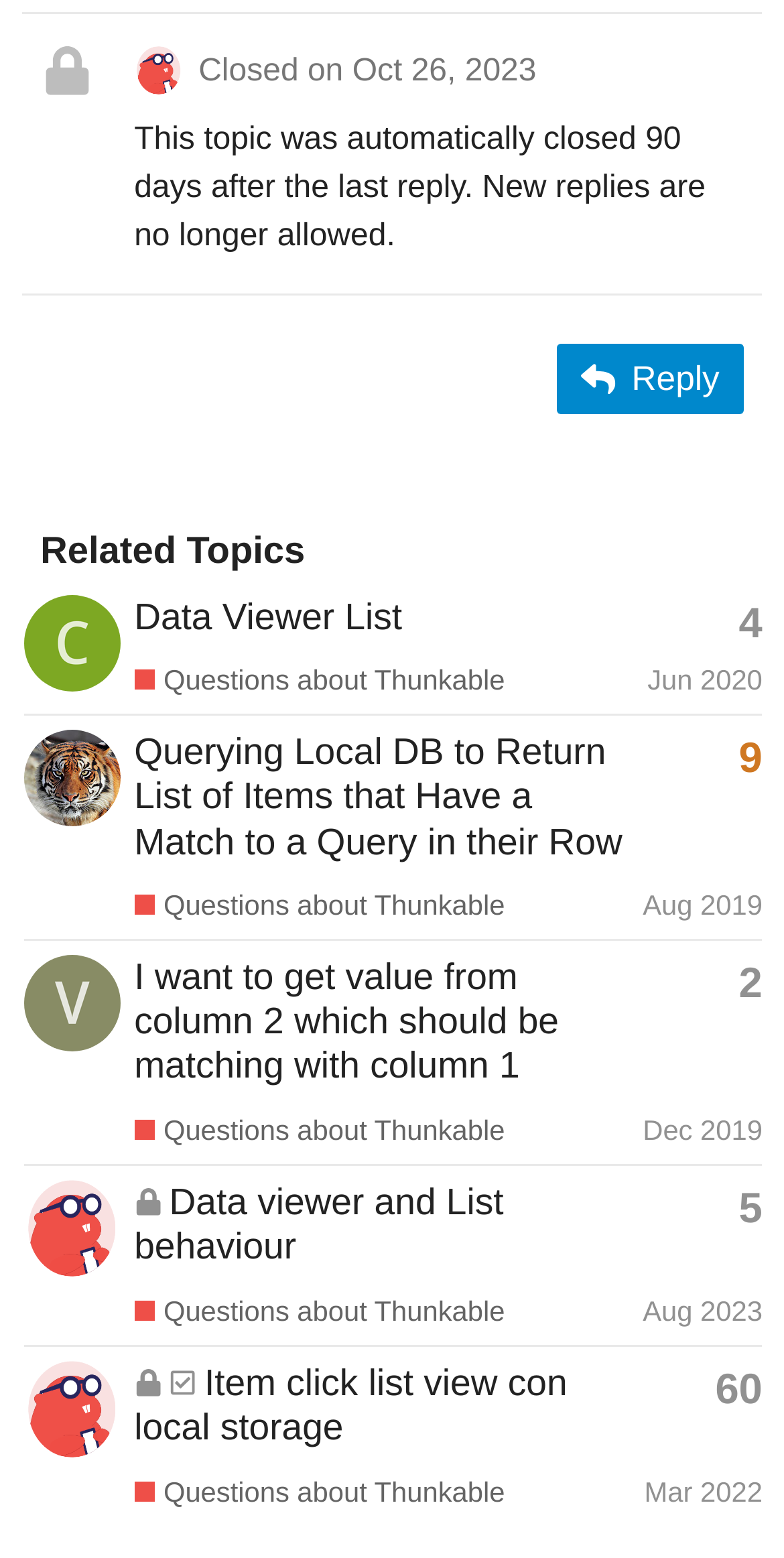Determine the bounding box coordinates of the section I need to click to execute the following instruction: "Search for something". Provide the coordinates as four float numbers between 0 and 1, i.e., [left, top, right, bottom].

None